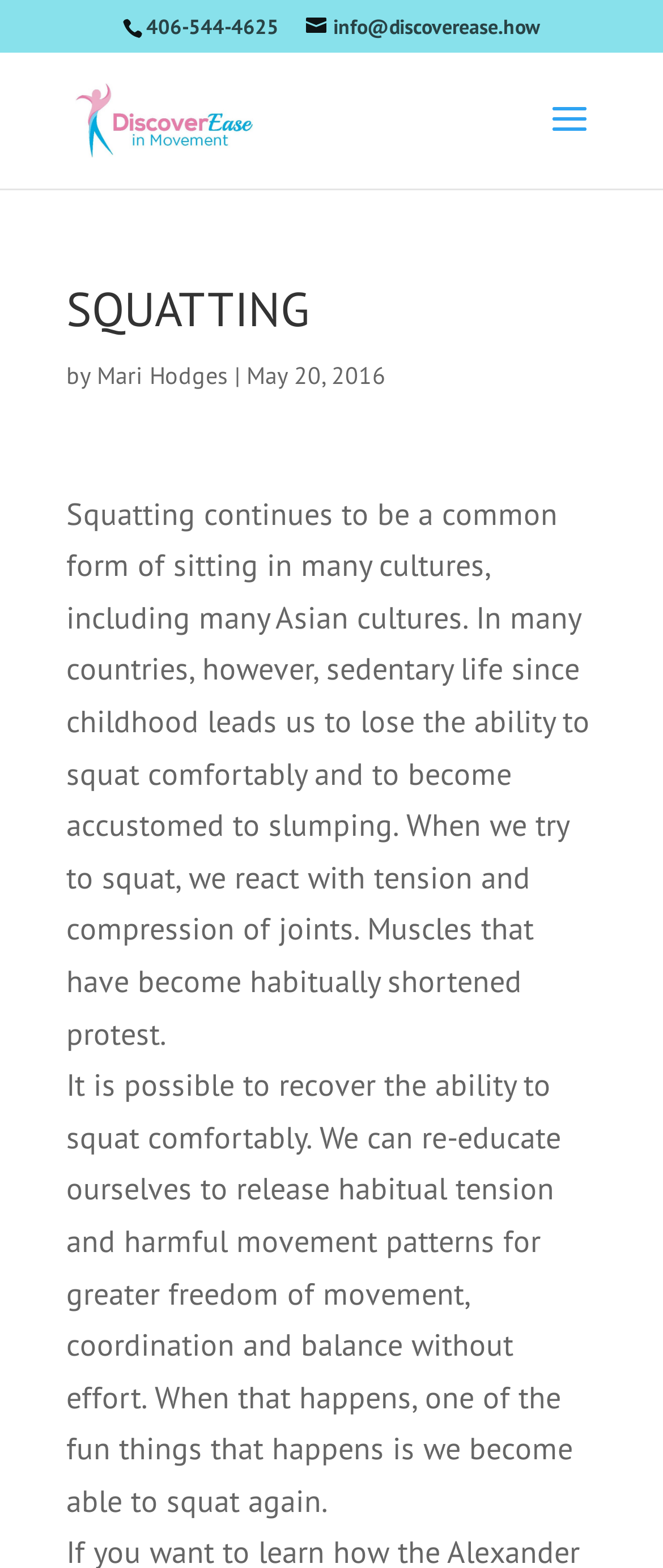What is the date of the article?
Answer the question with just one word or phrase using the image.

May 20, 2016